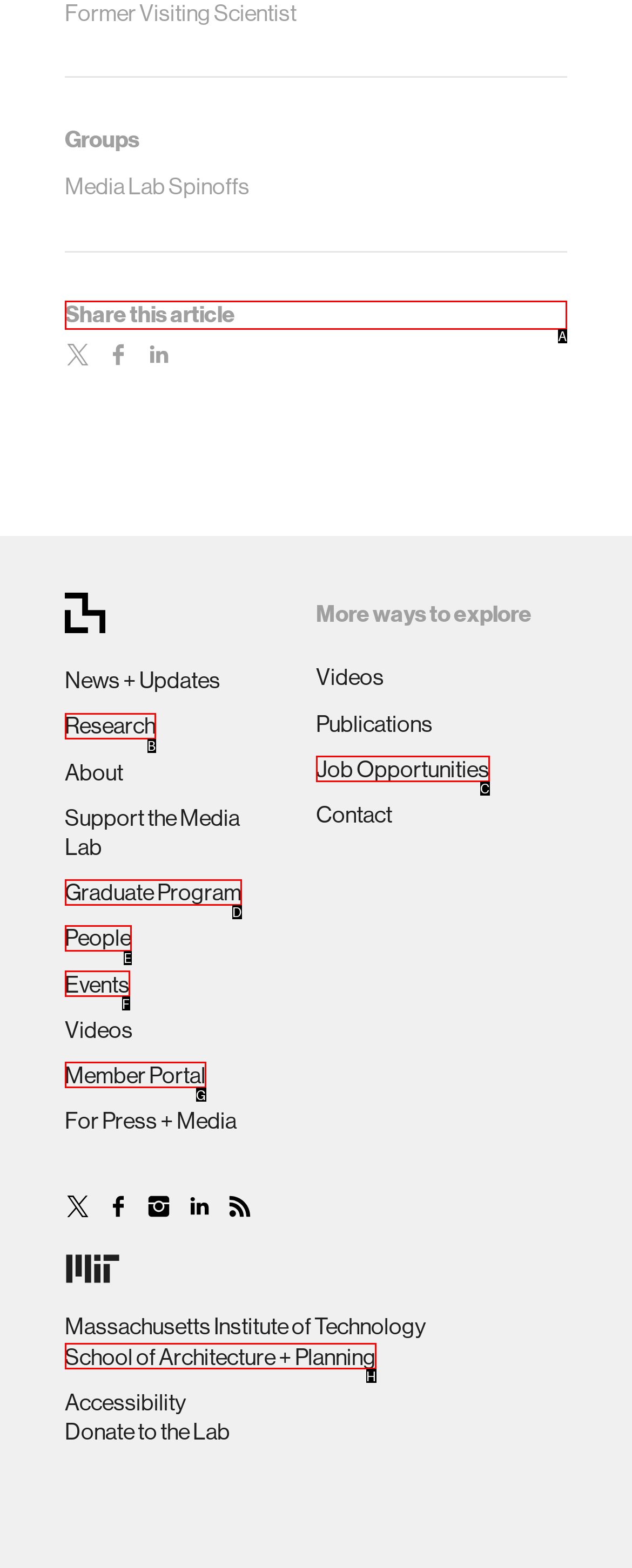Show which HTML element I need to click to perform this task: Share this article Answer with the letter of the correct choice.

A